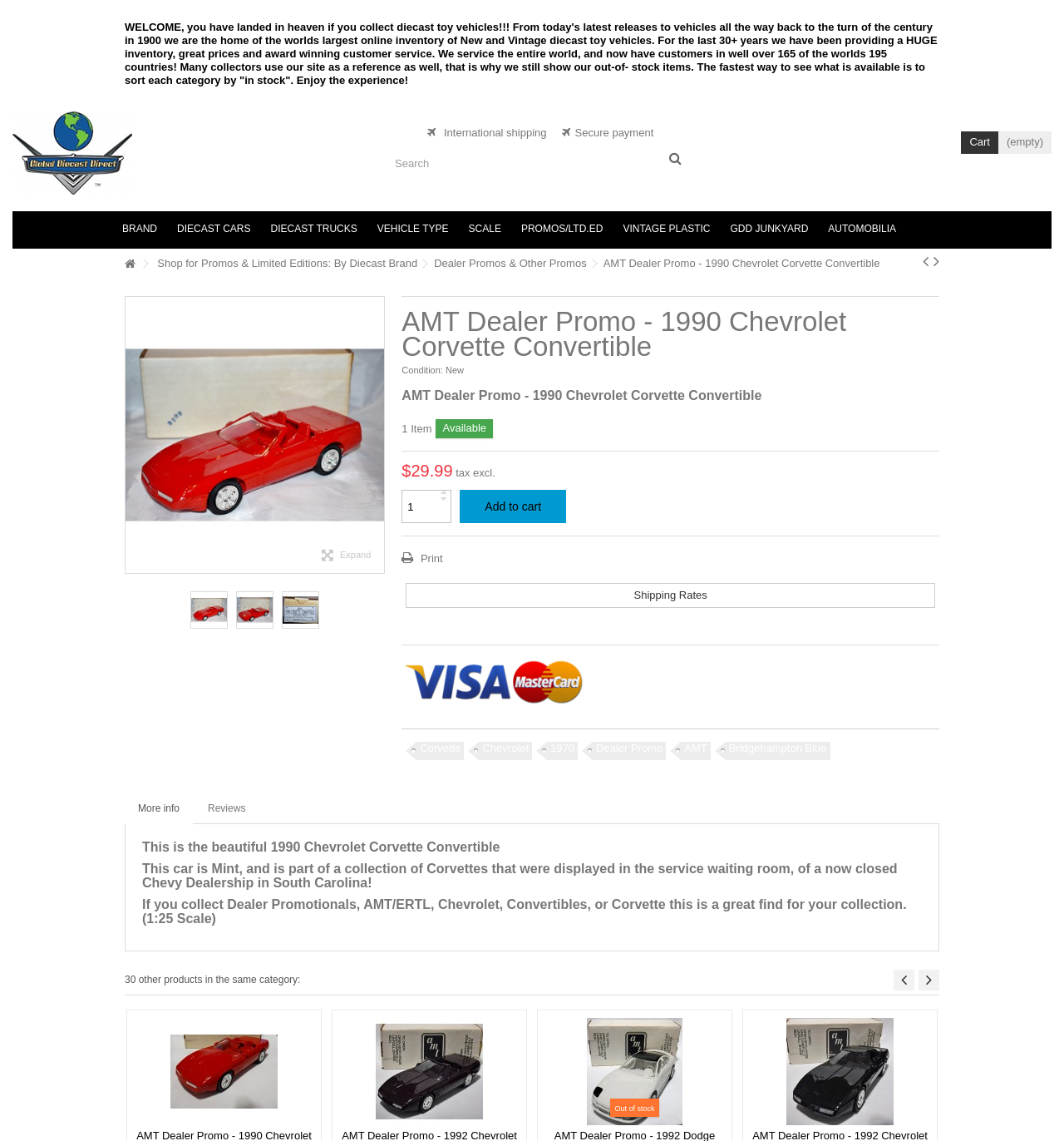Identify the bounding box coordinates necessary to click and complete the given instruction: "Select a language".

None